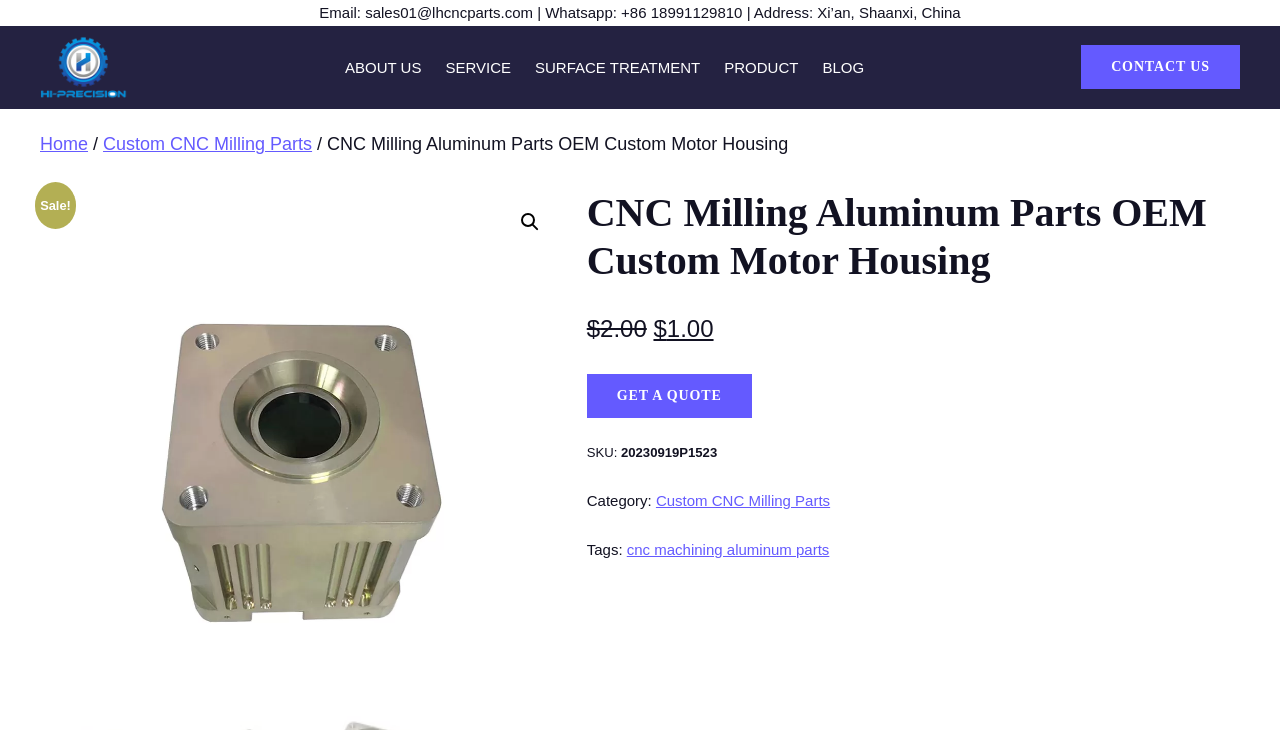Generate a comprehensive description of the contents of the webpage.

This webpage is about CNC Milling Aluminum Parts OEM Custom Motor Housing, specifically showcasing a product from CNC PARTS ONLINE. 

At the top, there is a navigation bar with links to "ABOUT US", "SERVICE", "SURFACE TREATMENT", "PRODUCT", and "BLOG". On the right side of the navigation bar, there is a "CONTACT US" link. 

Below the navigation bar, there is a breadcrumb navigation section, which shows the path "Home / Custom CNC Milling Parts / CNC Milling Aluminum Parts OEM Custom Motor Housing". 

On the left side, there is a section with a "Sale!" label, followed by a search icon and a link to "cnc milling aluminum motor housing" with an accompanying image. Below this link, there is another link to "motor housing cnc milling" with an image. 

The main content of the webpage is a product description, with a heading "CNC Milling Aluminum Parts OEM Custom Motor Housing". Below the heading, there is a "GET A QUOTE" button. 

Further down, there are details about the product, including the SKU number, category, and tags. The category is "Custom CNC Milling Parts", and the tags include "cnc machining aluminum parts".